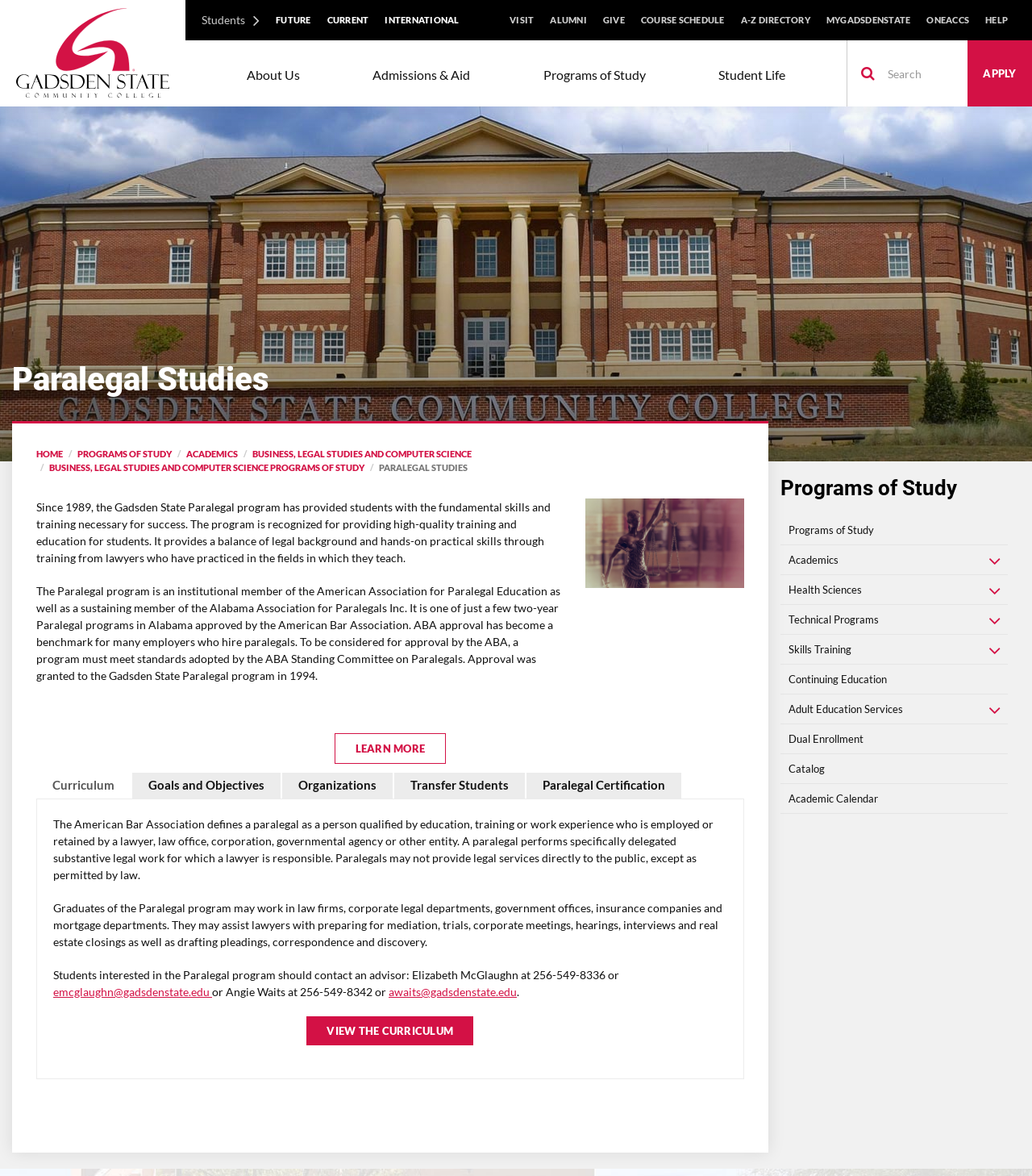What is the American Bar Association's definition of a paralegal?
Please provide a full and detailed response to the question.

The American Bar Association's definition of a paralegal can be found in the tabpanel element, which is located below the 'Curriculum' tab. The definition is provided in a static text element.